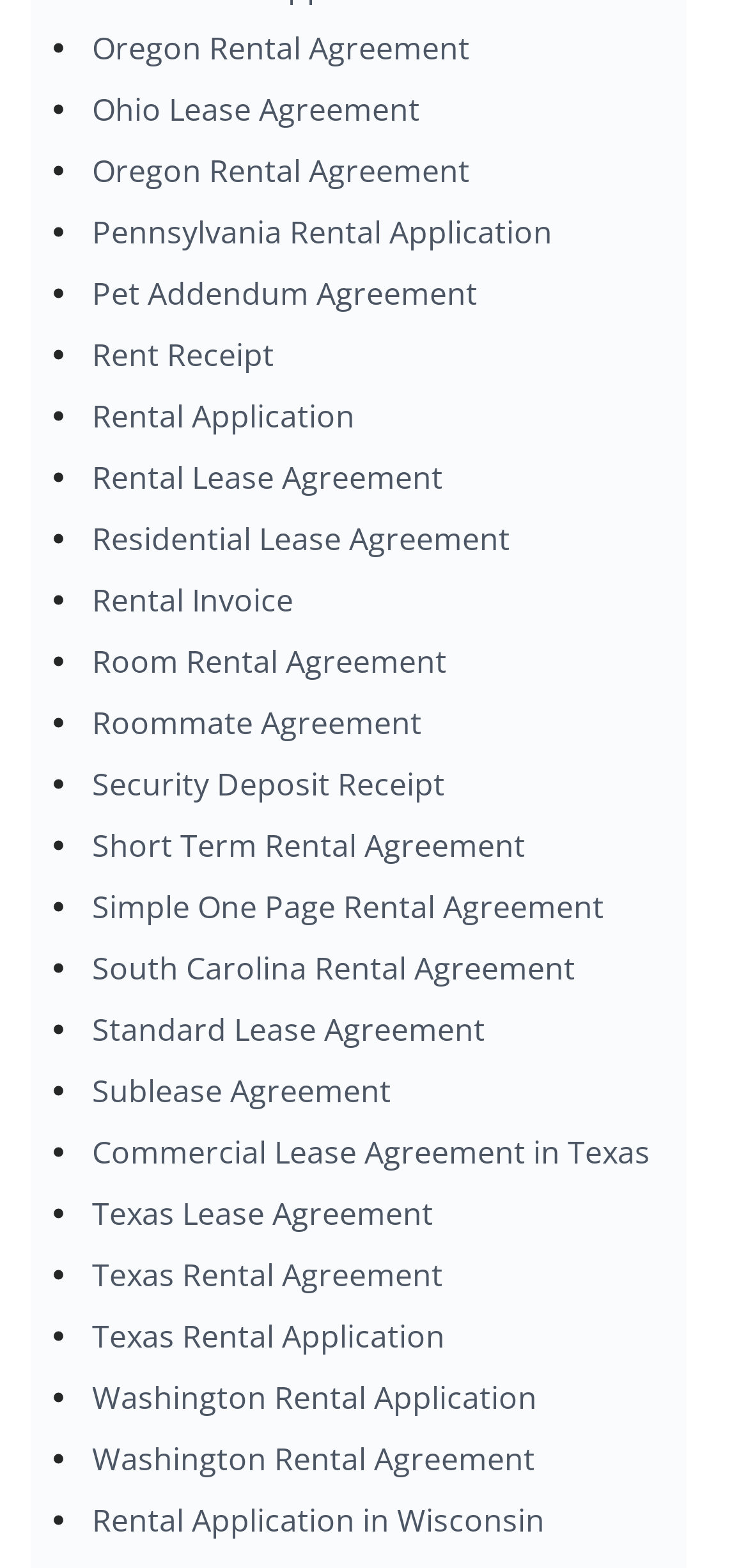Please answer the following question using a single word or phrase: 
Is there a link for a Commercial Lease Agreement?

Yes